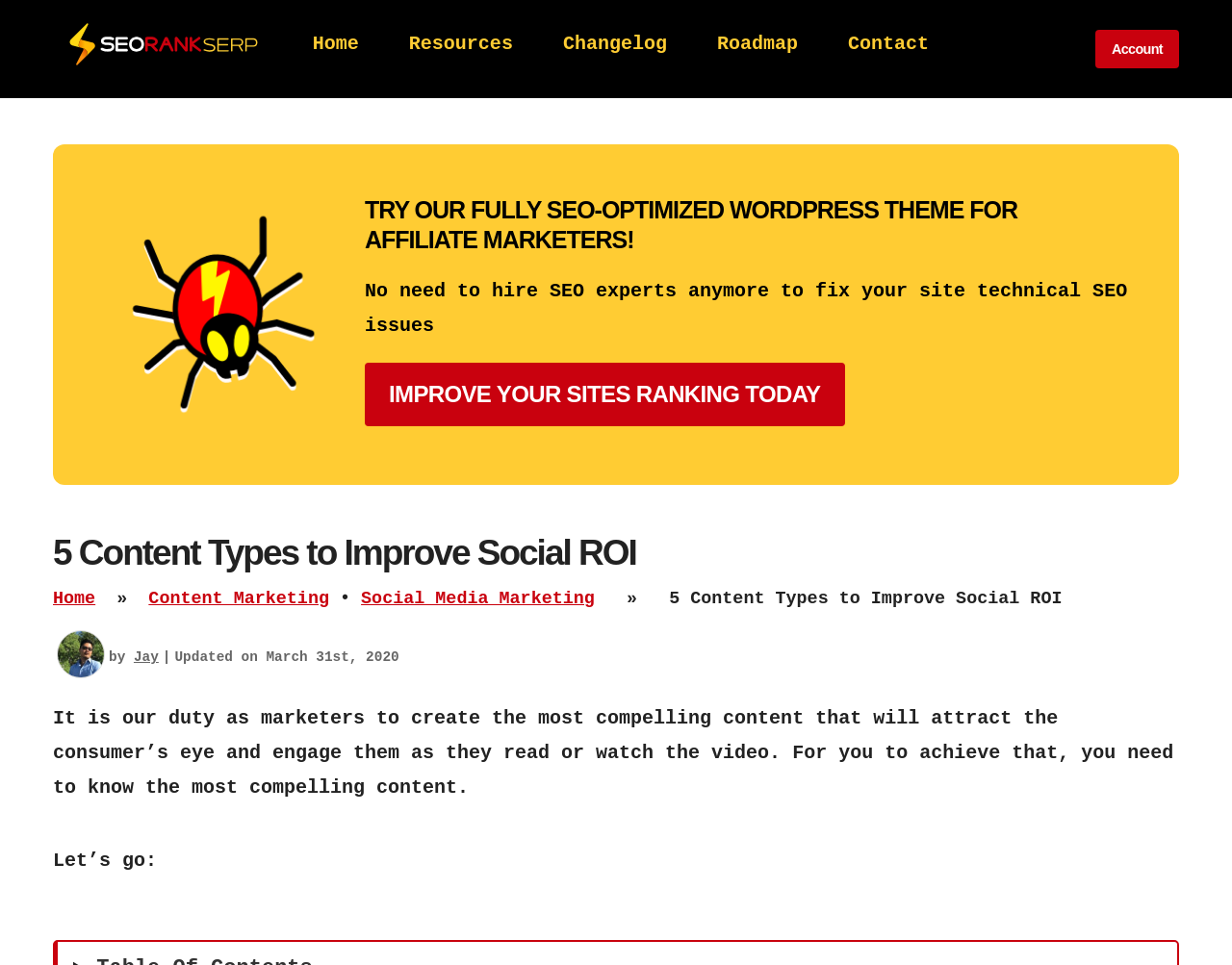Determine the bounding box coordinates for the clickable element required to fulfill the instruction: "improve your site's ranking today". Provide the coordinates as four float numbers between 0 and 1, i.e., [left, top, right, bottom].

[0.296, 0.376, 0.686, 0.442]